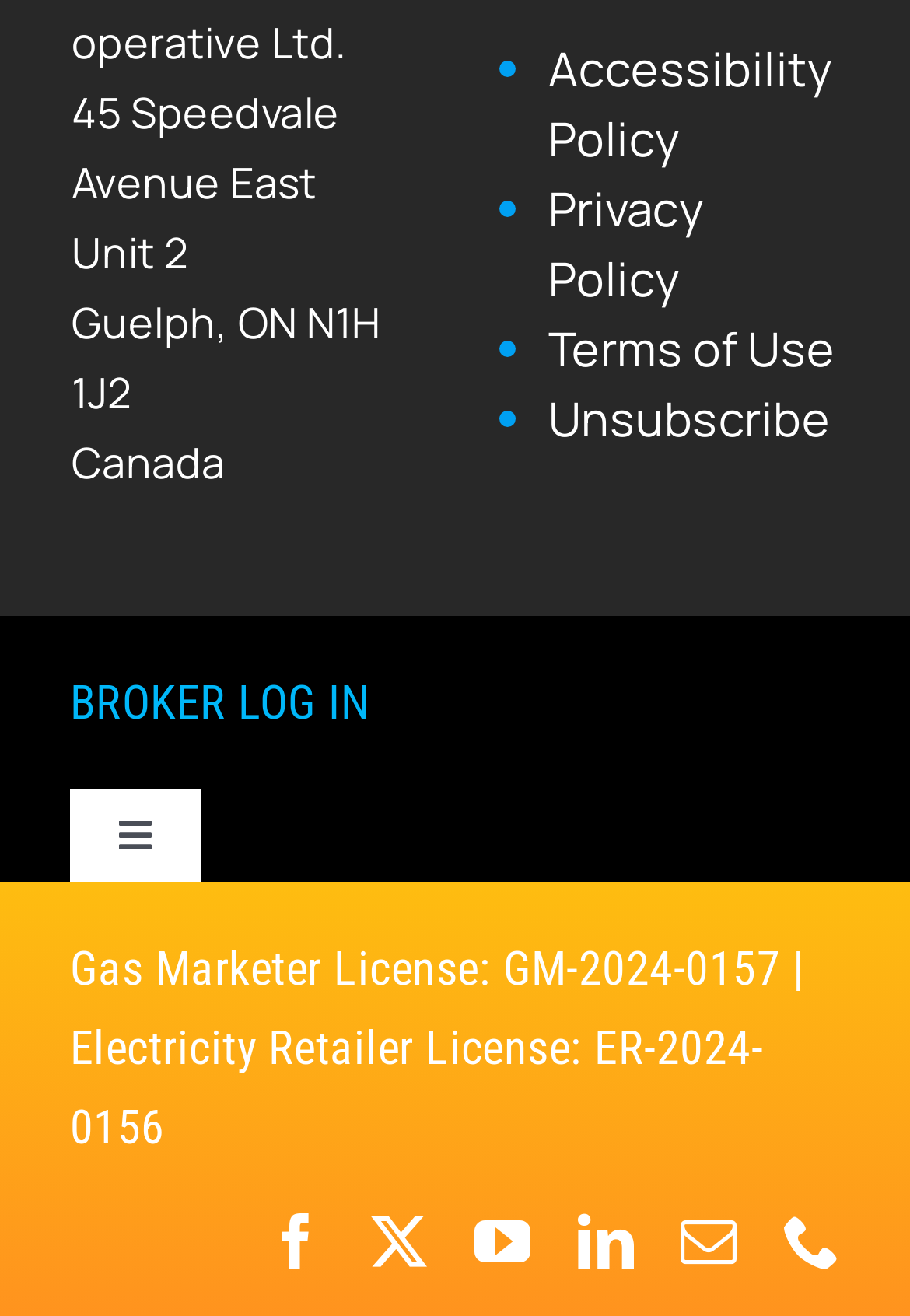Find the bounding box coordinates for the area you need to click to carry out the instruction: "Visit facebook page". The coordinates should be four float numbers between 0 and 1, indicated as [left, top, right, bottom].

[0.295, 0.922, 0.357, 0.965]